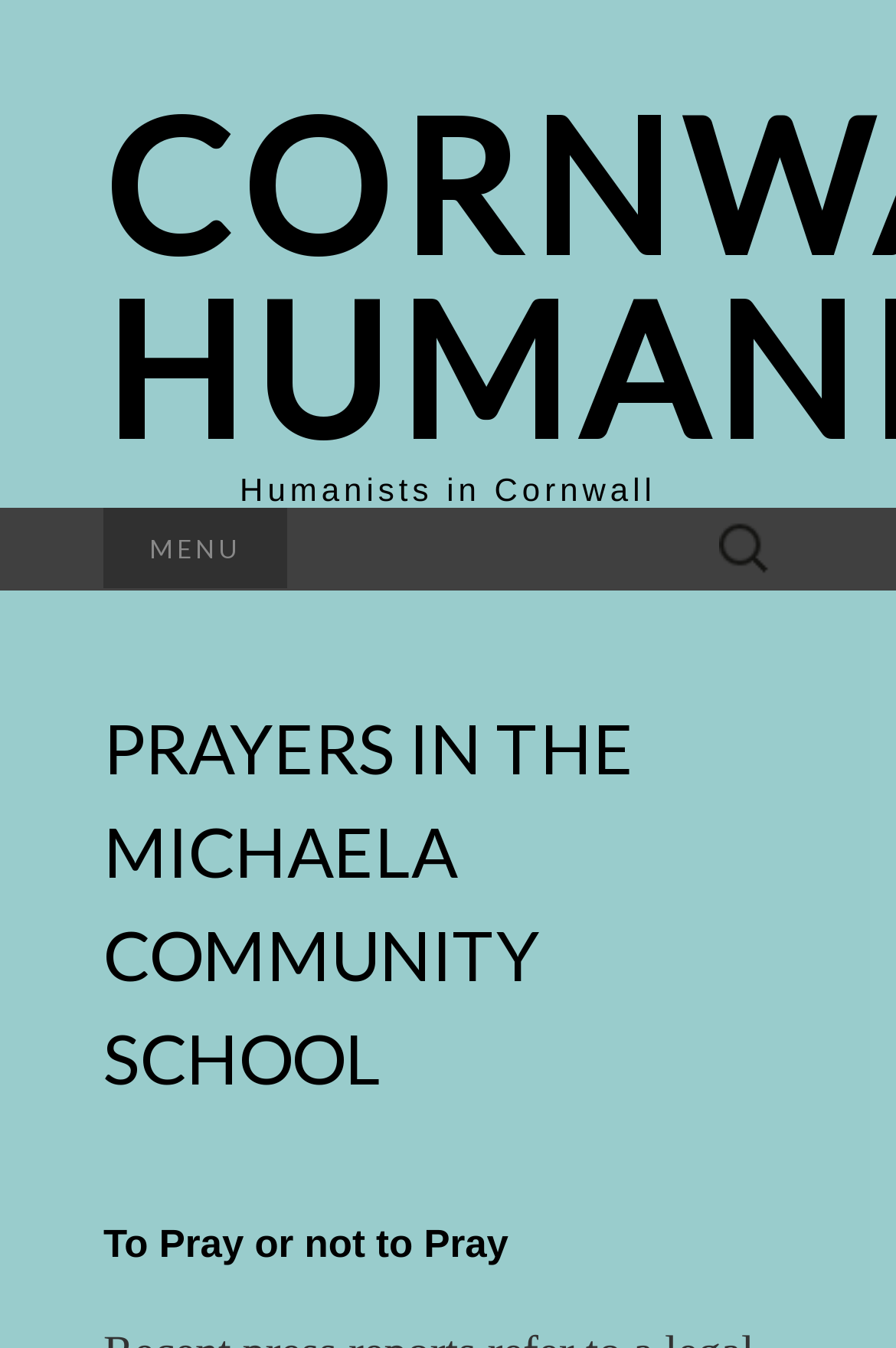Answer the question in a single word or phrase:
What is the purpose of the search box?

To search for prayers